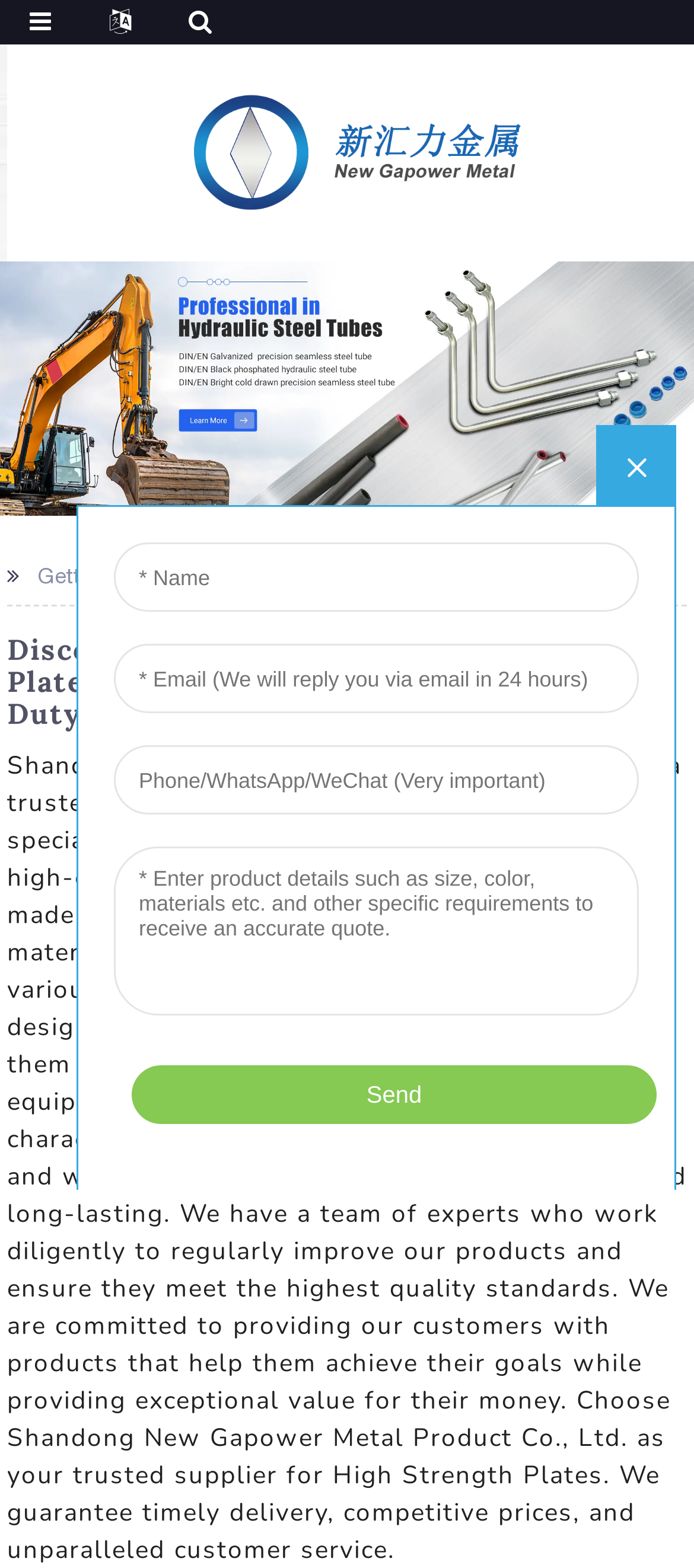Using the information from the screenshot, answer the following question thoroughly:
What is the characteristic of High Strength Plate?

I found the characteristic of High Strength Plate by reading the text on the webpage, specifically the paragraph that describes the product, which mentions that it is 'characterized by their excellent strength, toughness, and wear resistance'.